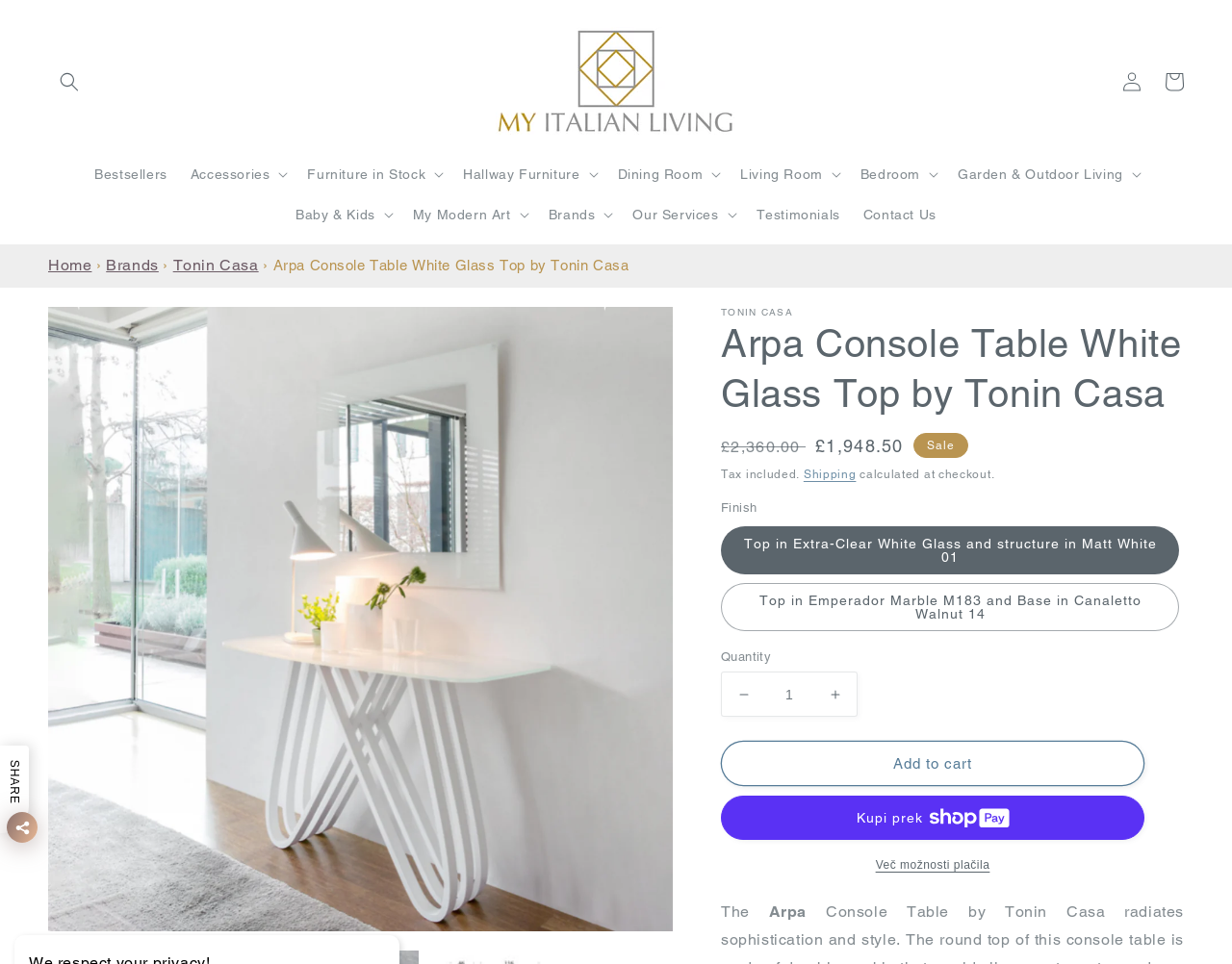Please determine the bounding box coordinates of the clickable area required to carry out the following instruction: "Go to My Italian Living". The coordinates must be four float numbers between 0 and 1, represented as [left, top, right, bottom].

[0.396, 0.02, 0.604, 0.149]